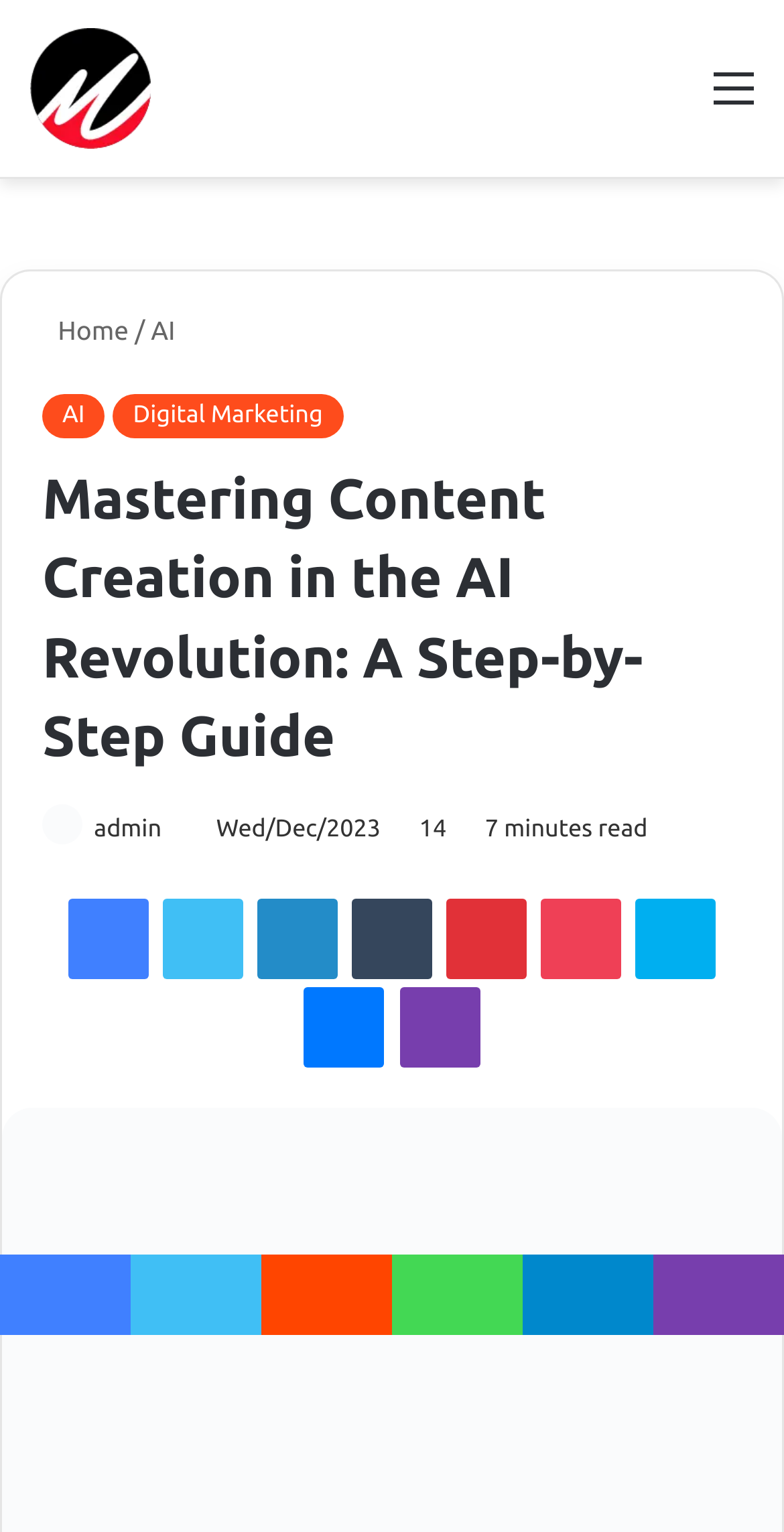What is the date of the latest article?
Use the information from the image to give a detailed answer to the question.

I looked at the webpage and found the date 'Wed/Dec/2023' mentioned below the author's photo, which suggests that it is the date of the latest article.